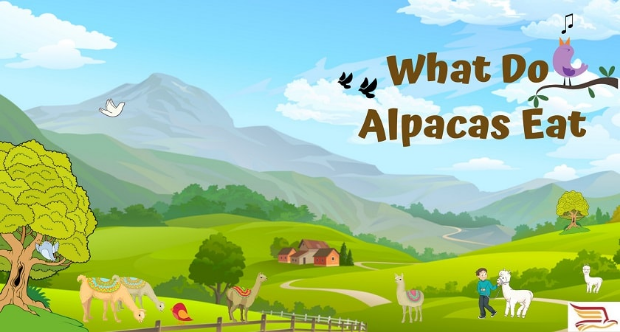Please reply to the following question using a single word or phrase: 
What type of animals are grazing in the foreground?

Alpacas